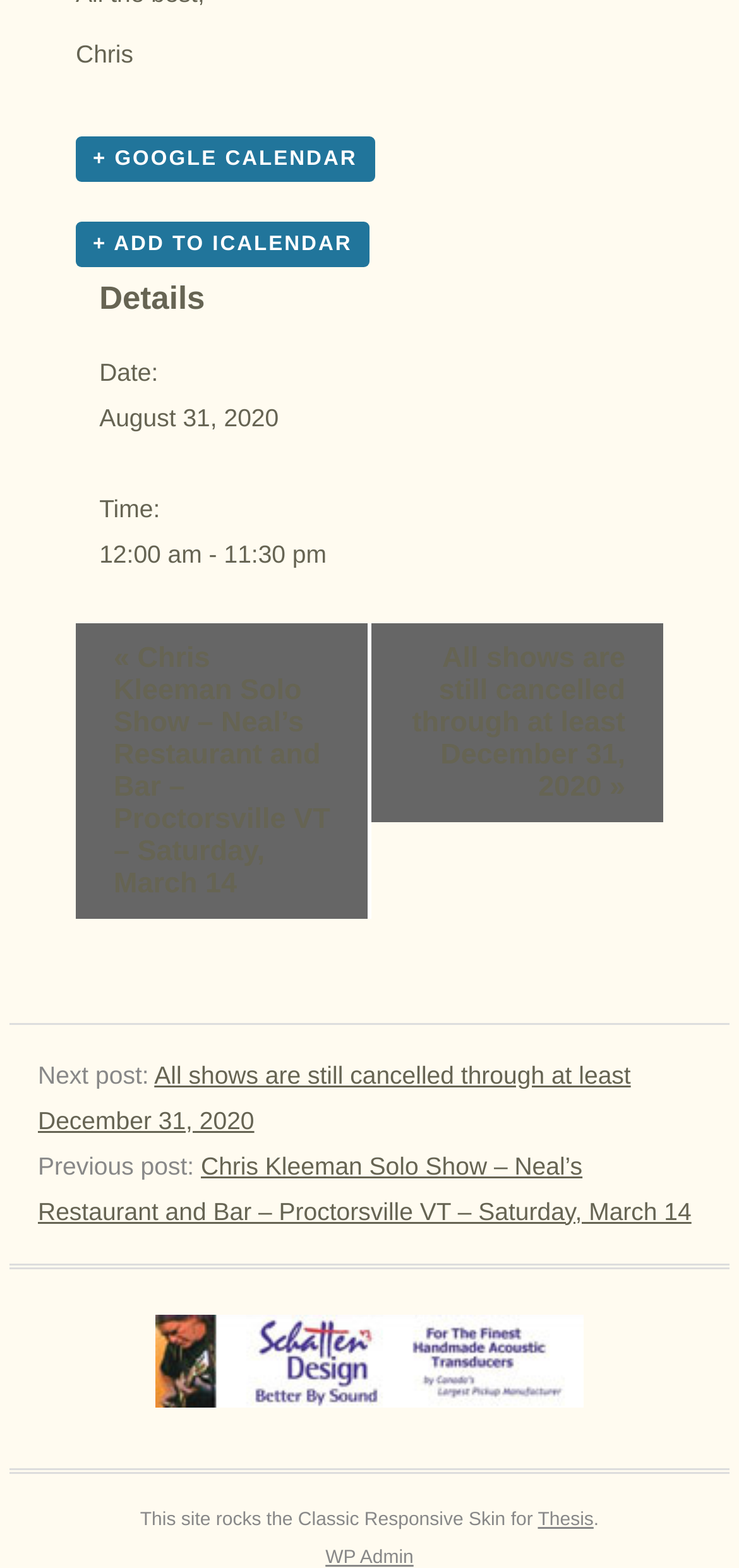Using the given description, provide the bounding box coordinates formatted as (top-left x, top-left y, bottom-right x, bottom-right y), with all values being floating point numbers between 0 and 1. Description: + Add to iCalendar

[0.103, 0.141, 0.5, 0.17]